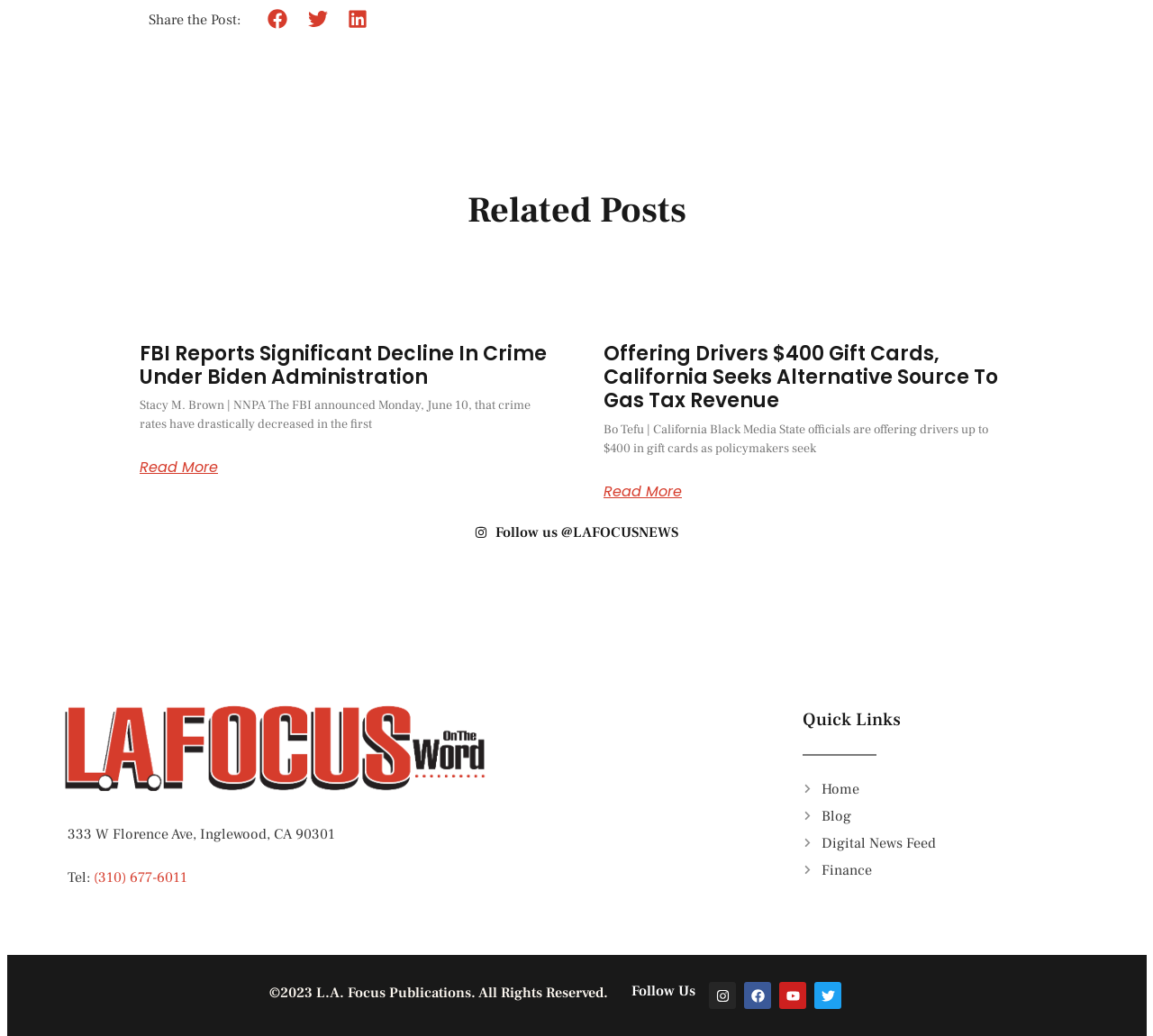Use one word or a short phrase to answer the question provided: 
What is the address of L.A. Focus Publications?

333 W Florence Ave, Inglewood, CA 90301